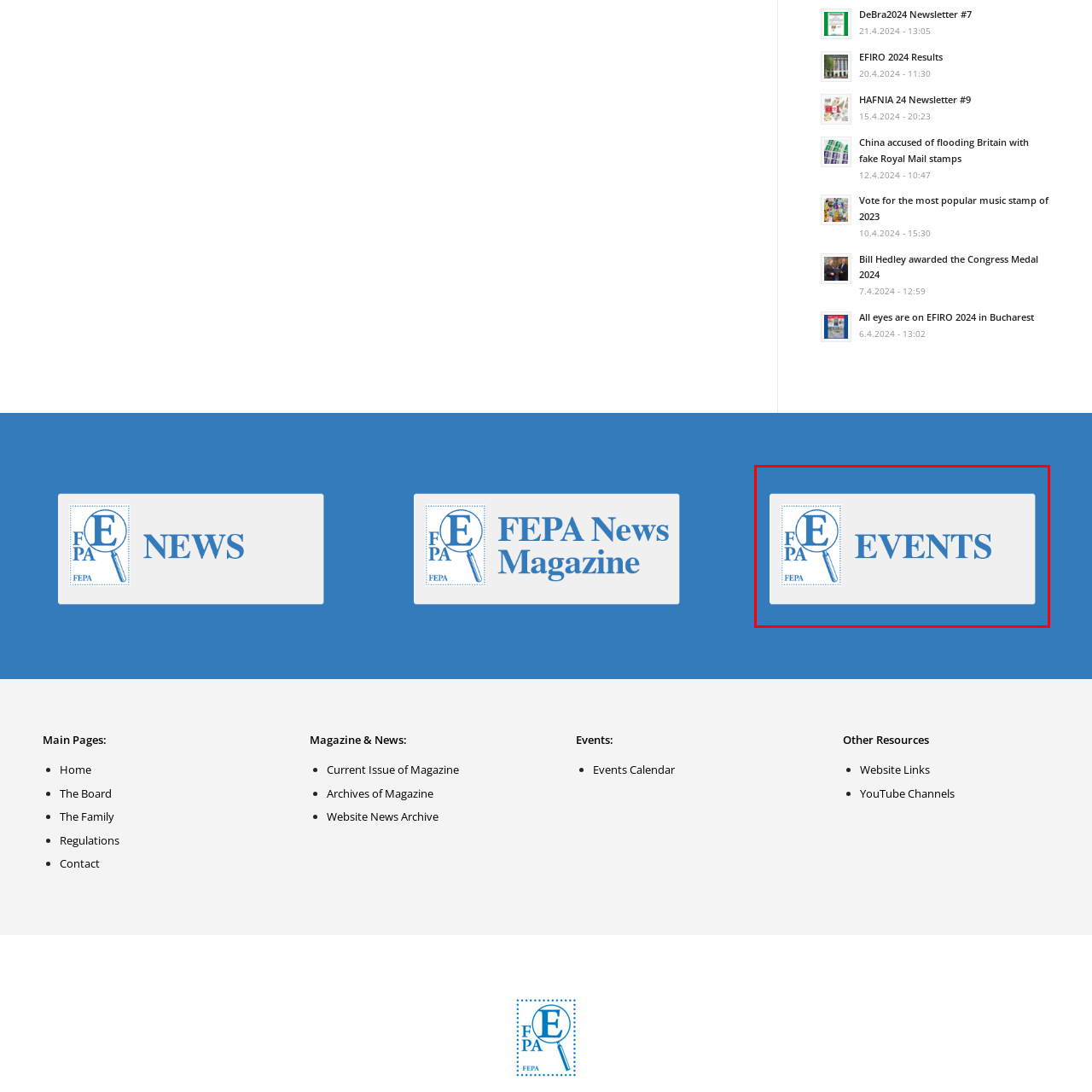View the image highlighted in red and provide one word or phrase: What does the magnifying glass in the logo frame?

the letter 'E'